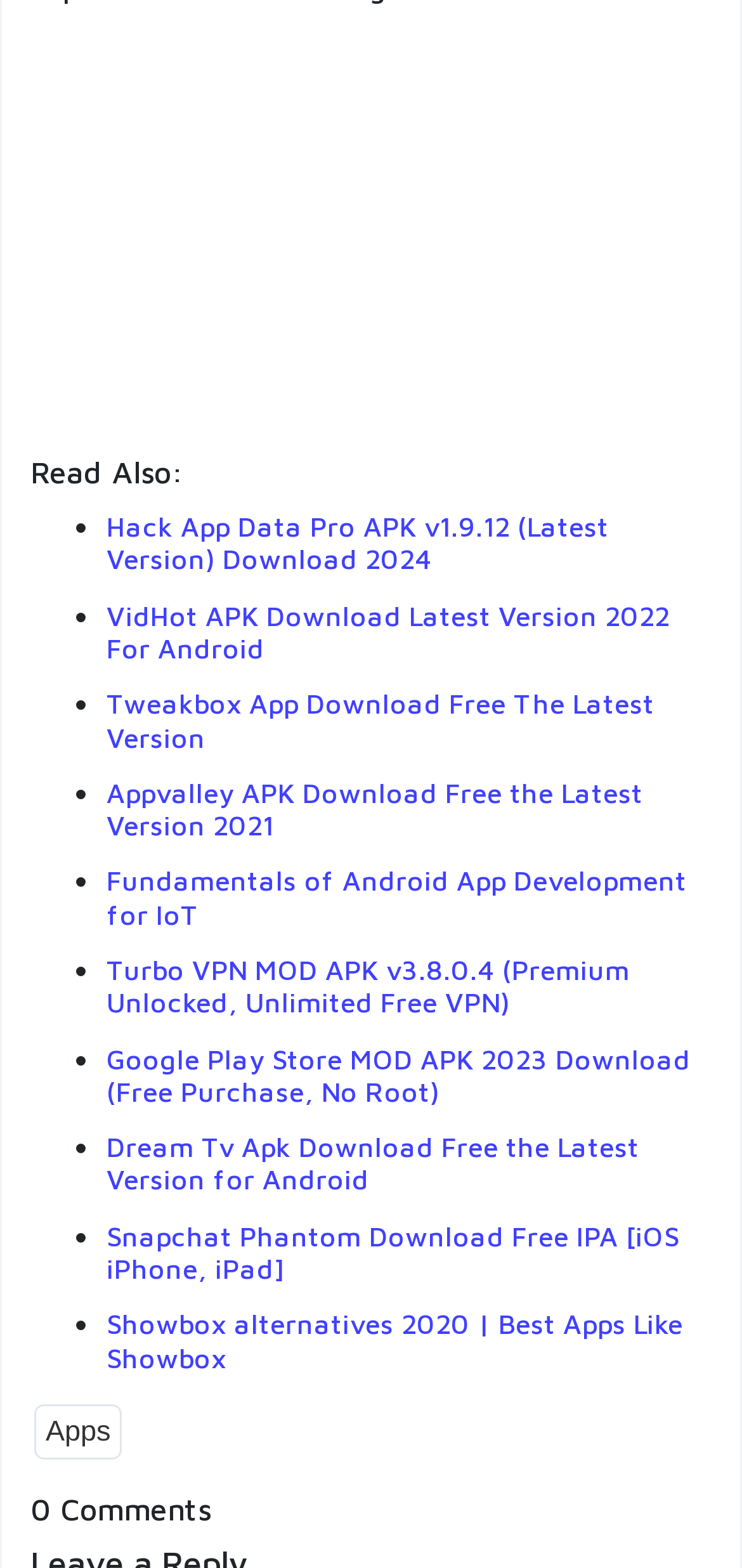Determine the coordinates of the bounding box for the clickable area needed to execute this instruction: "go to Apps page".

[0.046, 0.895, 0.165, 0.931]